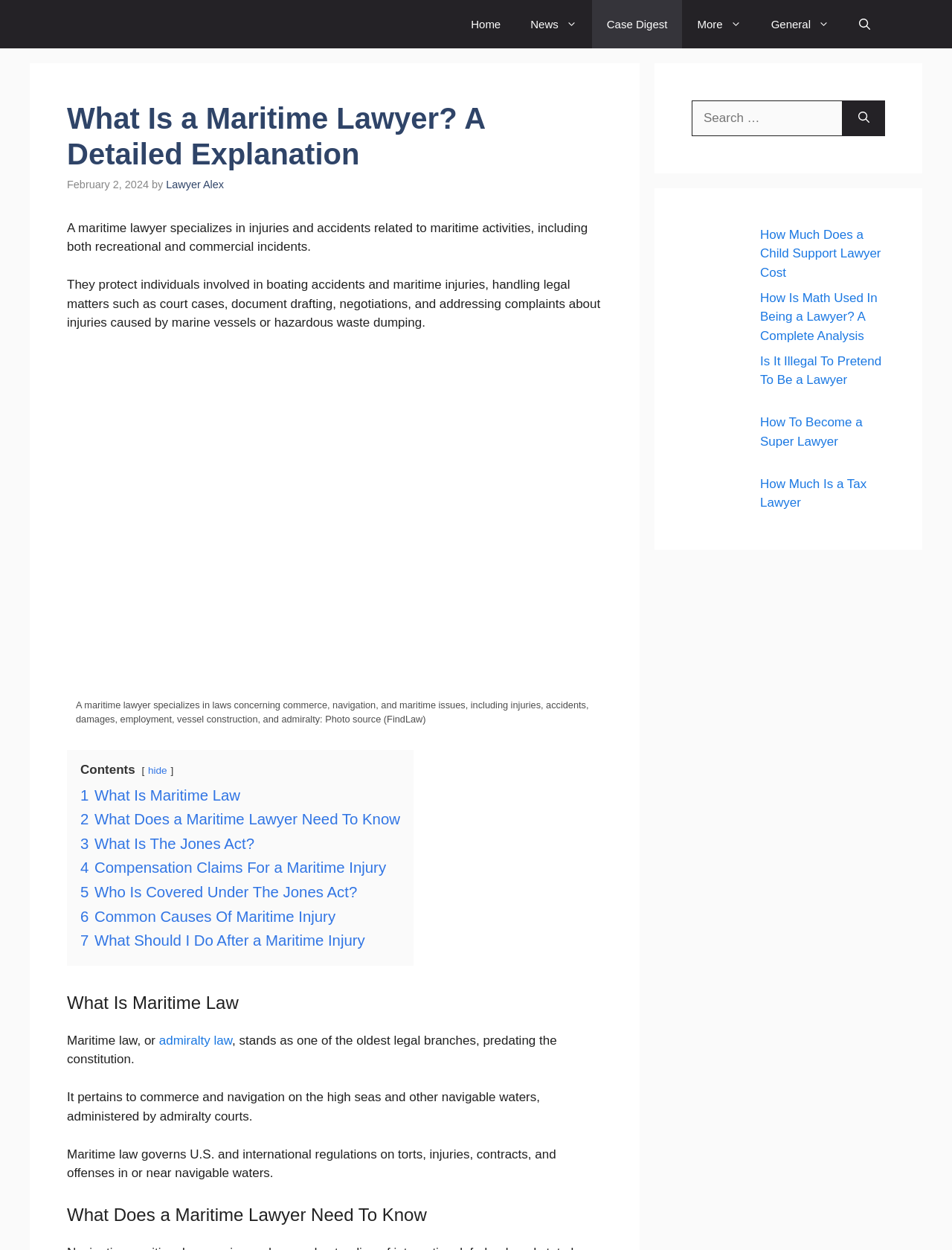Please mark the bounding box coordinates of the area that should be clicked to carry out the instruction: "Click the 'Home' link".

[0.479, 0.0, 0.542, 0.039]